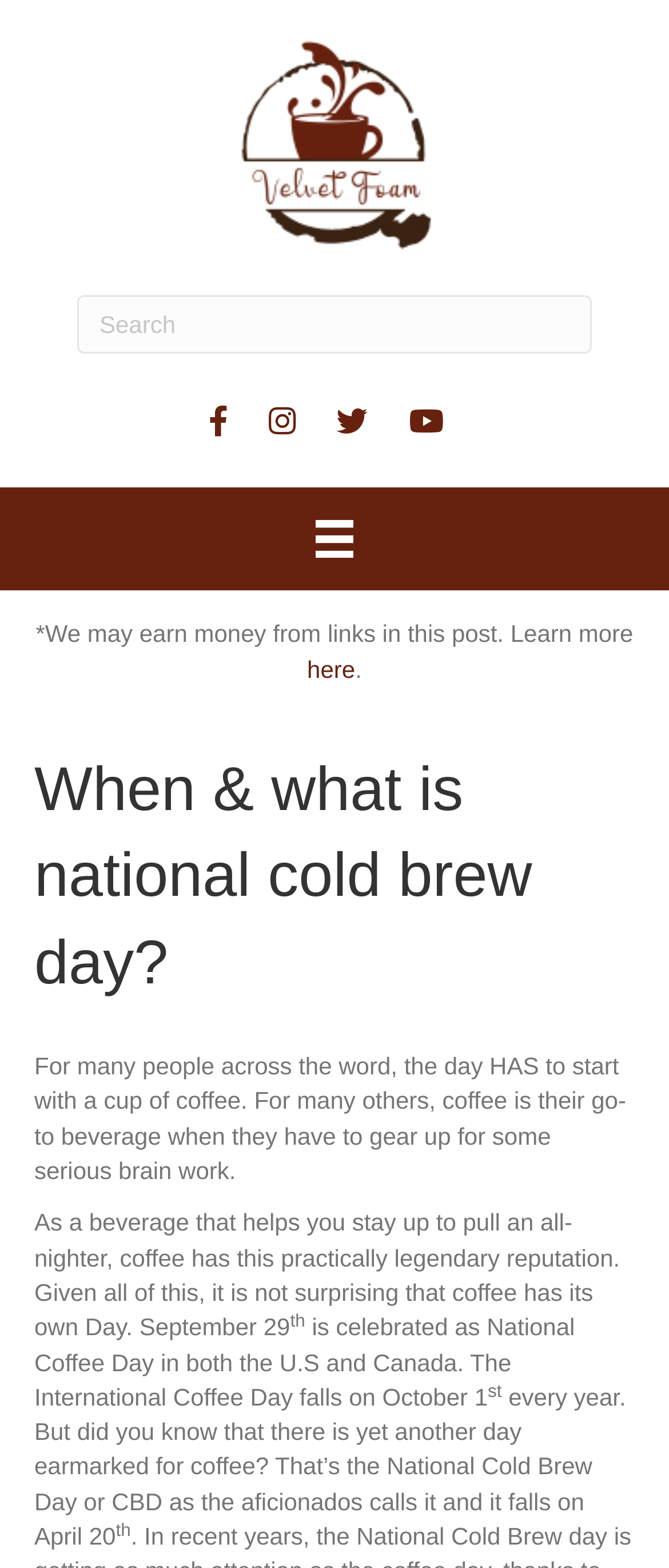What is the purpose of National Coffee Day?
Refer to the image and provide a thorough answer to the question.

Based on the webpage content, National Coffee Day is celebrated on September 29 in the U.S and Canada, and on October 1 internationally, to commemorate the importance of coffee in people's daily lives.